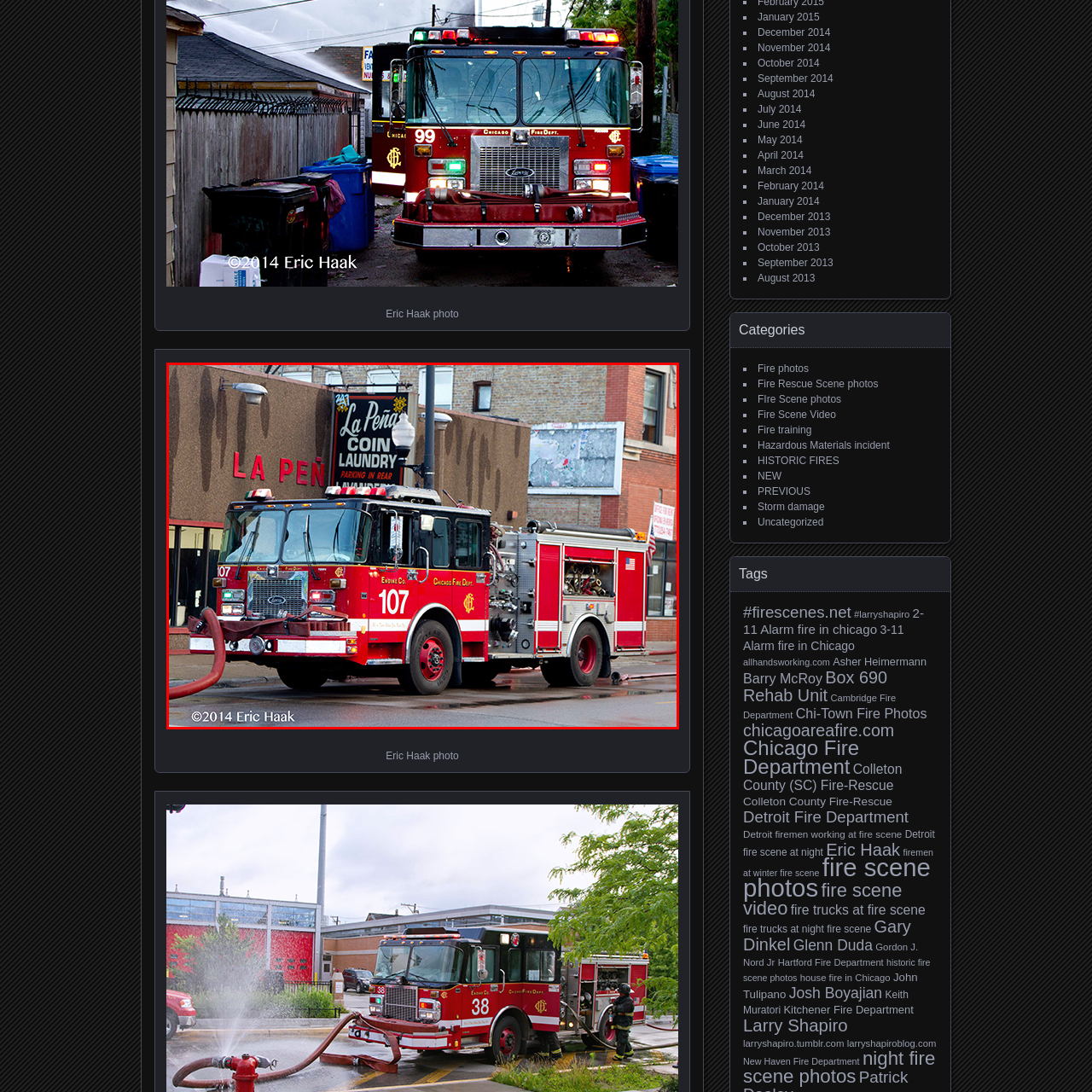What is the name of the business in front of which the fire engine is parked?
Examine the content inside the red bounding box and give a comprehensive answer to the question.

The name of the business can be found by reading the sign in front of which the fire engine is parked, which is described in the caption as 'a business with a sign reading La Peña Coin Laundry'.